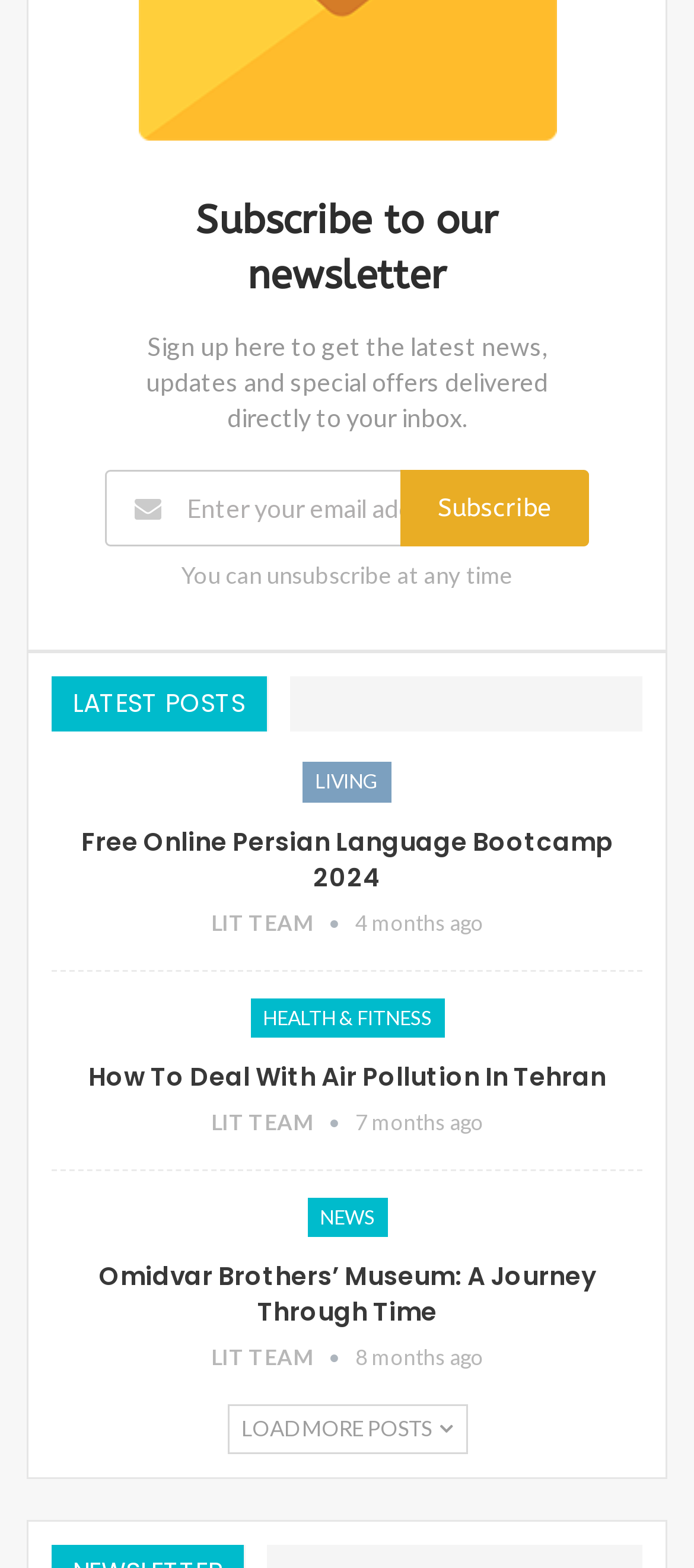Using the information in the image, give a comprehensive answer to the question: 
Who is the author of the posts?

The webpage displays a consistent author label 'LIT TEAM' next to each post, indicating that the posts are written by the LIT TEAM.